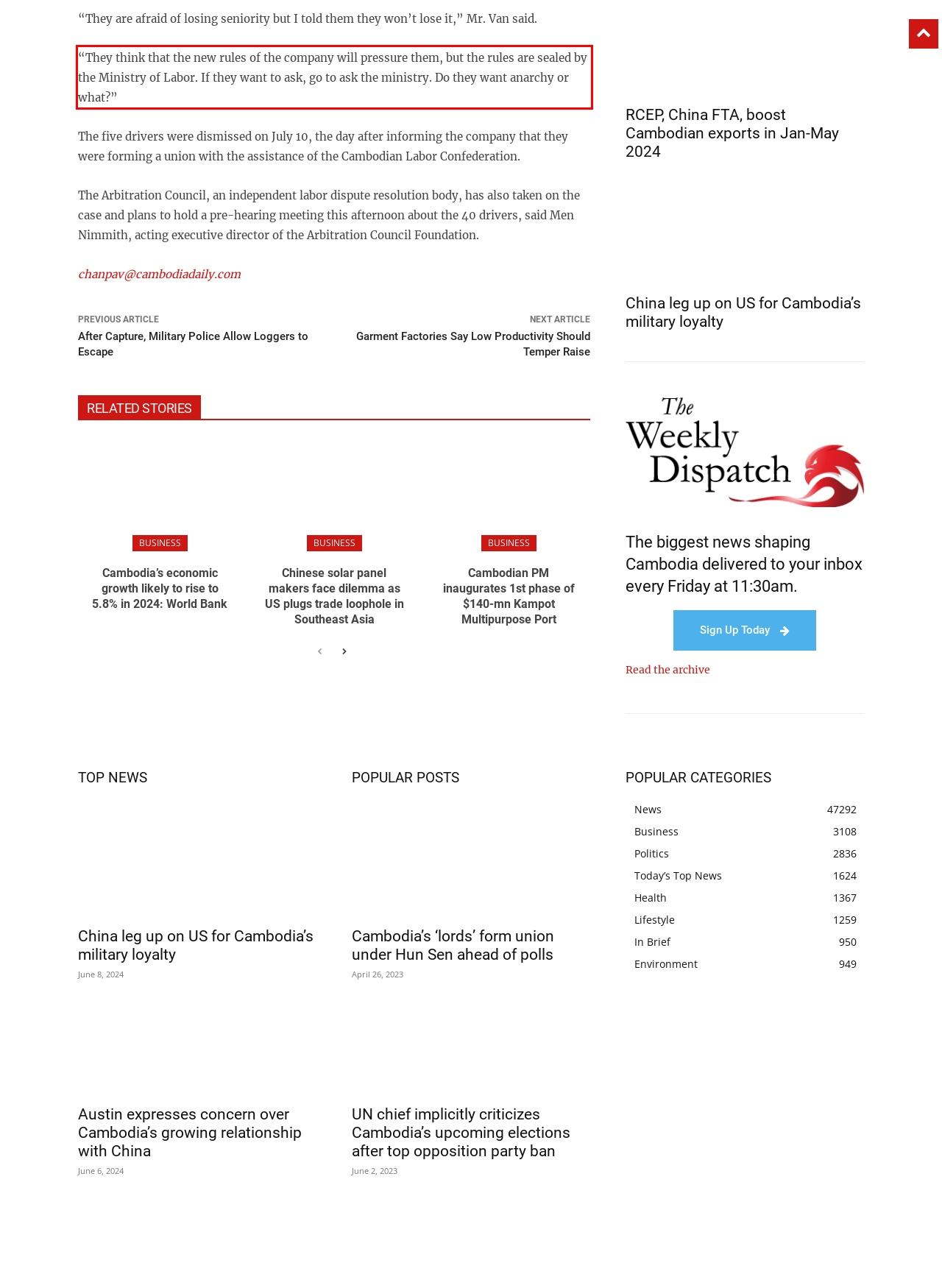You are given a webpage screenshot with a red bounding box around a UI element. Extract and generate the text inside this red bounding box.

“They think that the new rules of the company will pressure them, but the rules are sealed by the Ministry of Labor. If they want to ask, go to ask the ministry. Do they want anarchy or what?”